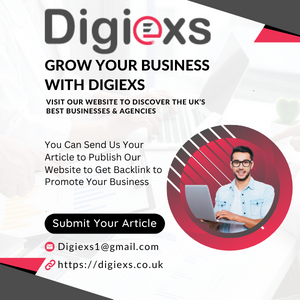What is the purpose of submitting articles on Digiexs?
Please provide a single word or phrase as the answer based on the screenshot.

To gain backlinks and promote brand